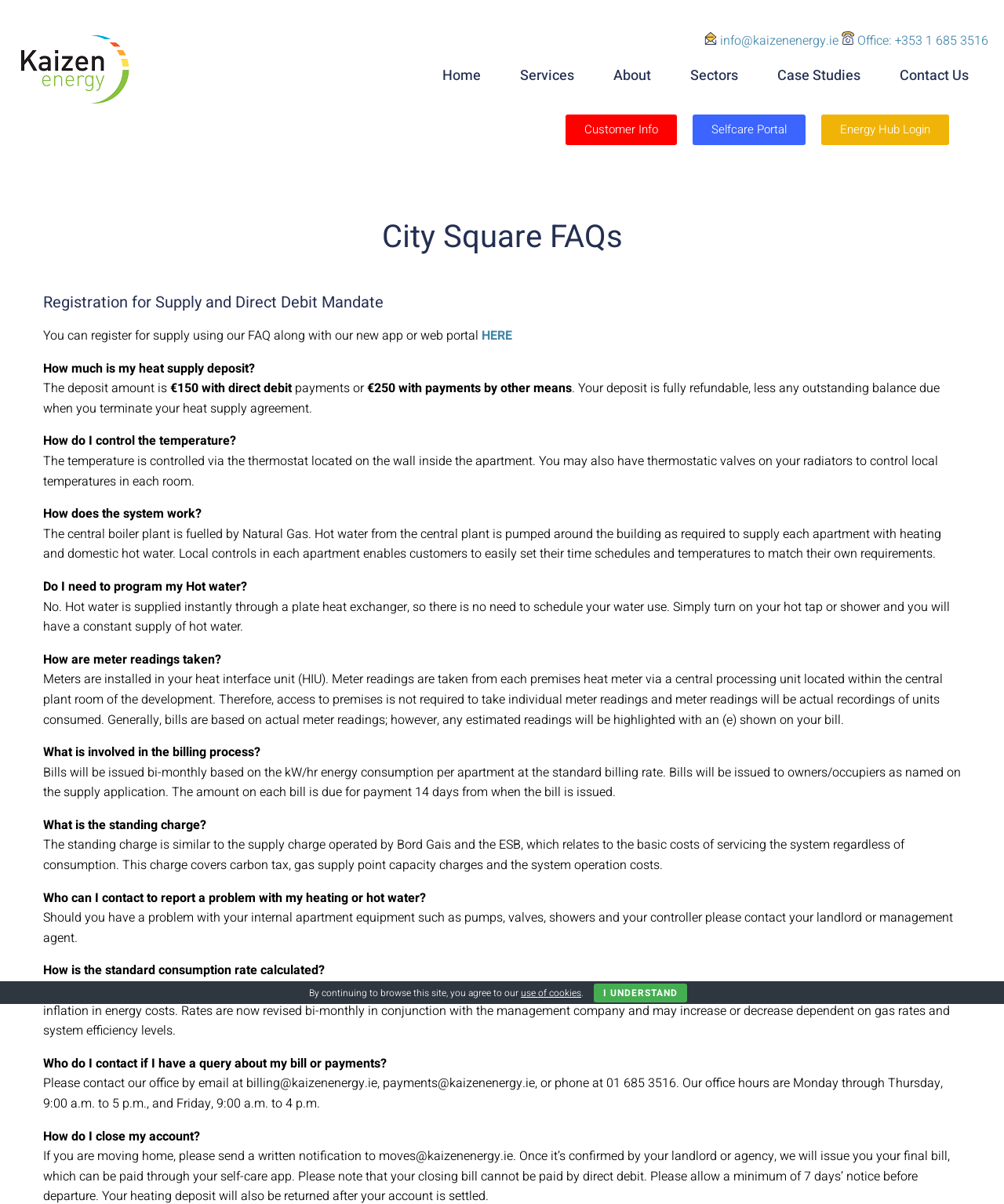Who should I contact for a problem with my internal apartment equipment?
Answer with a single word or phrase, using the screenshot for reference.

Landlord or management agent